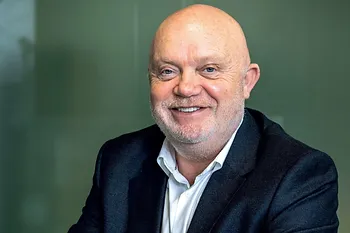Generate a detailed caption that encompasses all aspects of the image.

The image features Laurent Daudré-Vignier, the CEO of Exclusive Networks France, warmly smiling at the camera. He is dressed in a professional dark blazer over a white shirt, exuding an approachable and confident demeanor. The background is a soft green, providing a modern and inviting backdrop. This portrait accompanies an article discussing recent appointments in the company, highlighting Daudré-Vignier's leadership as Exclusive Networks aims to enhance its market position amid competition.